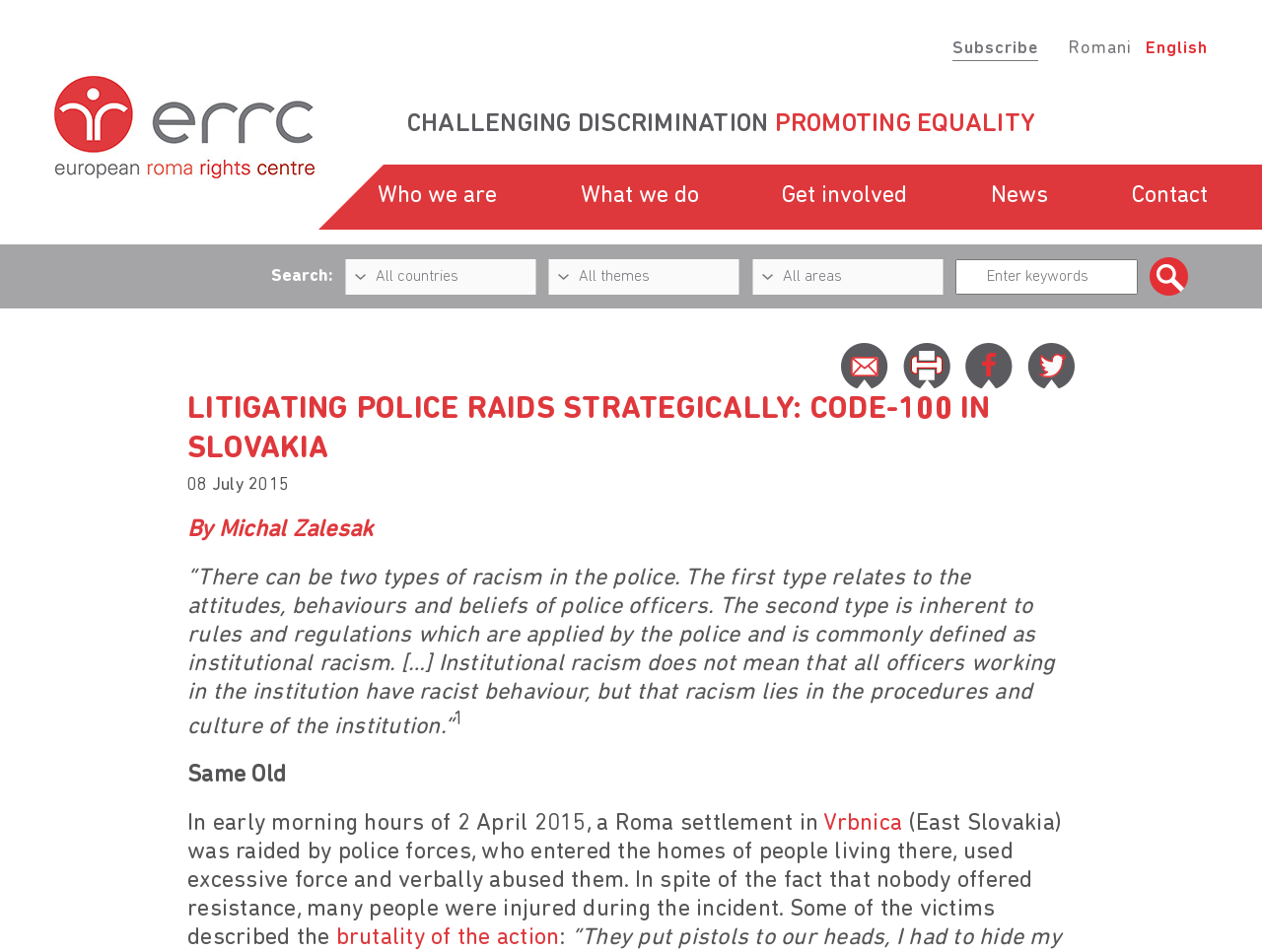What is the author of the article?
Based on the image, respond with a single word or phrase.

Michal Zalesak